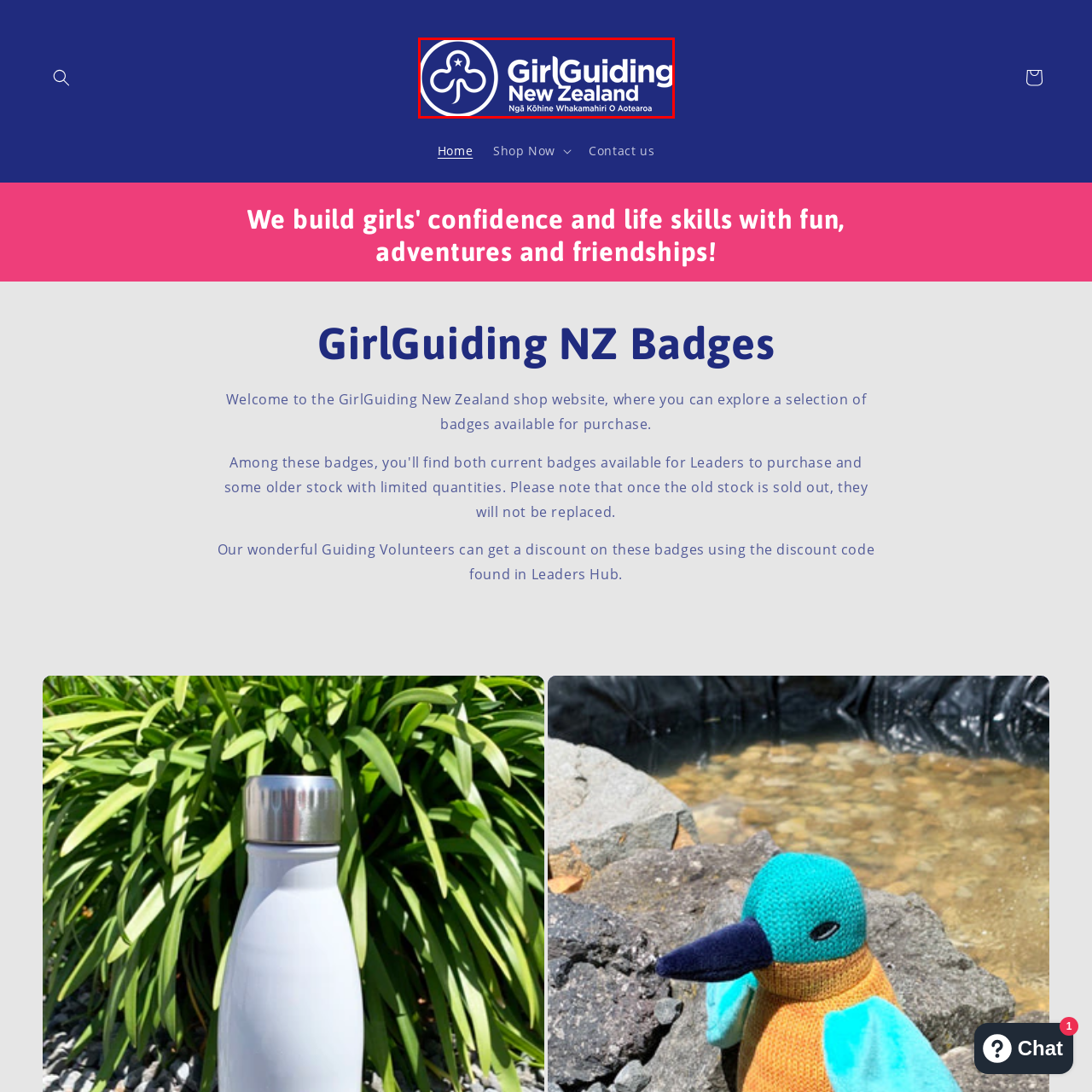Inspect the area enclosed by the red box and reply to the question using only one word or a short phrase: 
What is the translation of 'Ngā Kōhine Whakamaniri O Aotearoa'?

The Guides of New Zealand